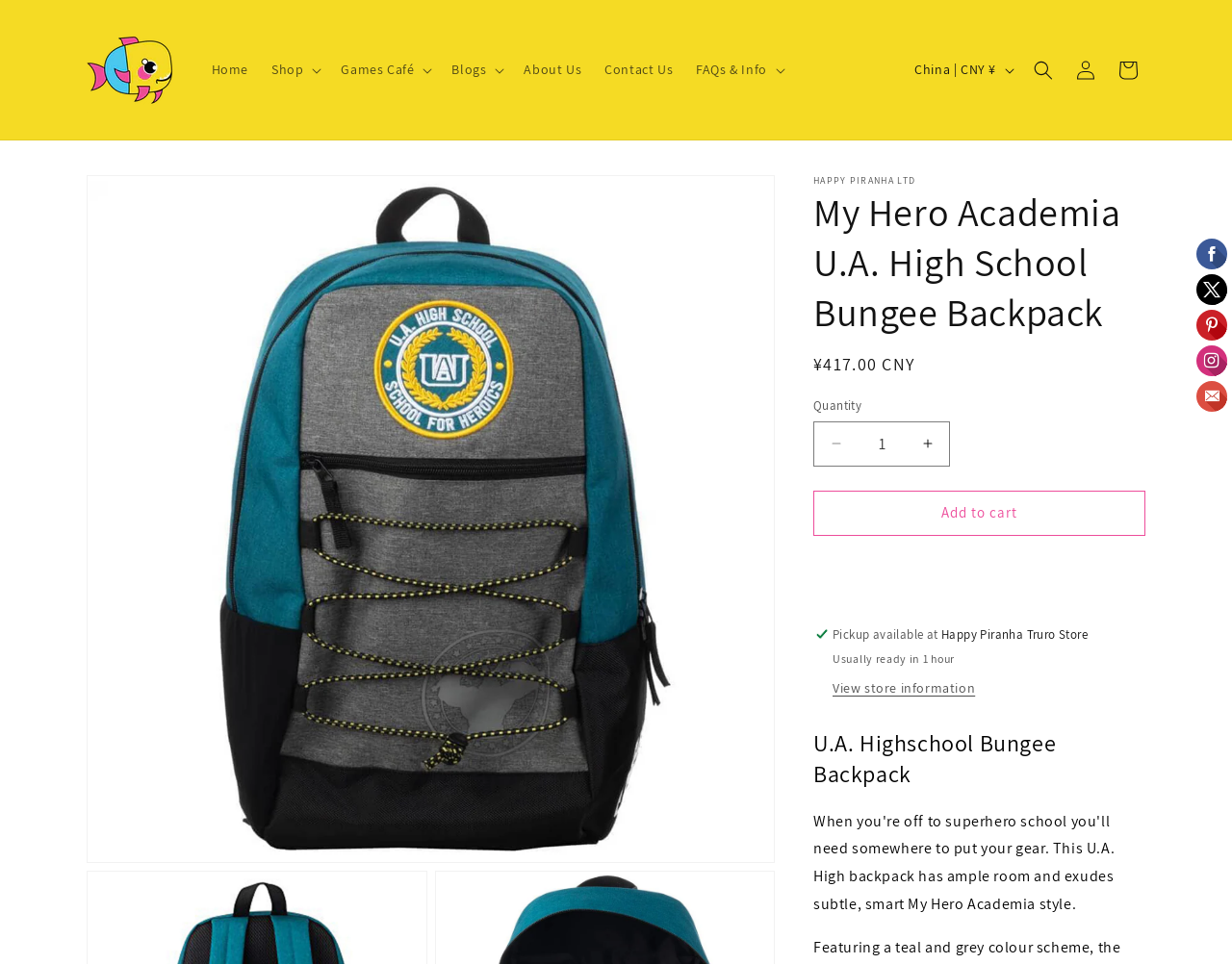Identify the bounding box coordinates of the clickable region necessary to fulfill the following instruction: "Click the 'Shop' button". The bounding box coordinates should be four float numbers between 0 and 1, i.e., [left, top, right, bottom].

[0.211, 0.051, 0.267, 0.093]